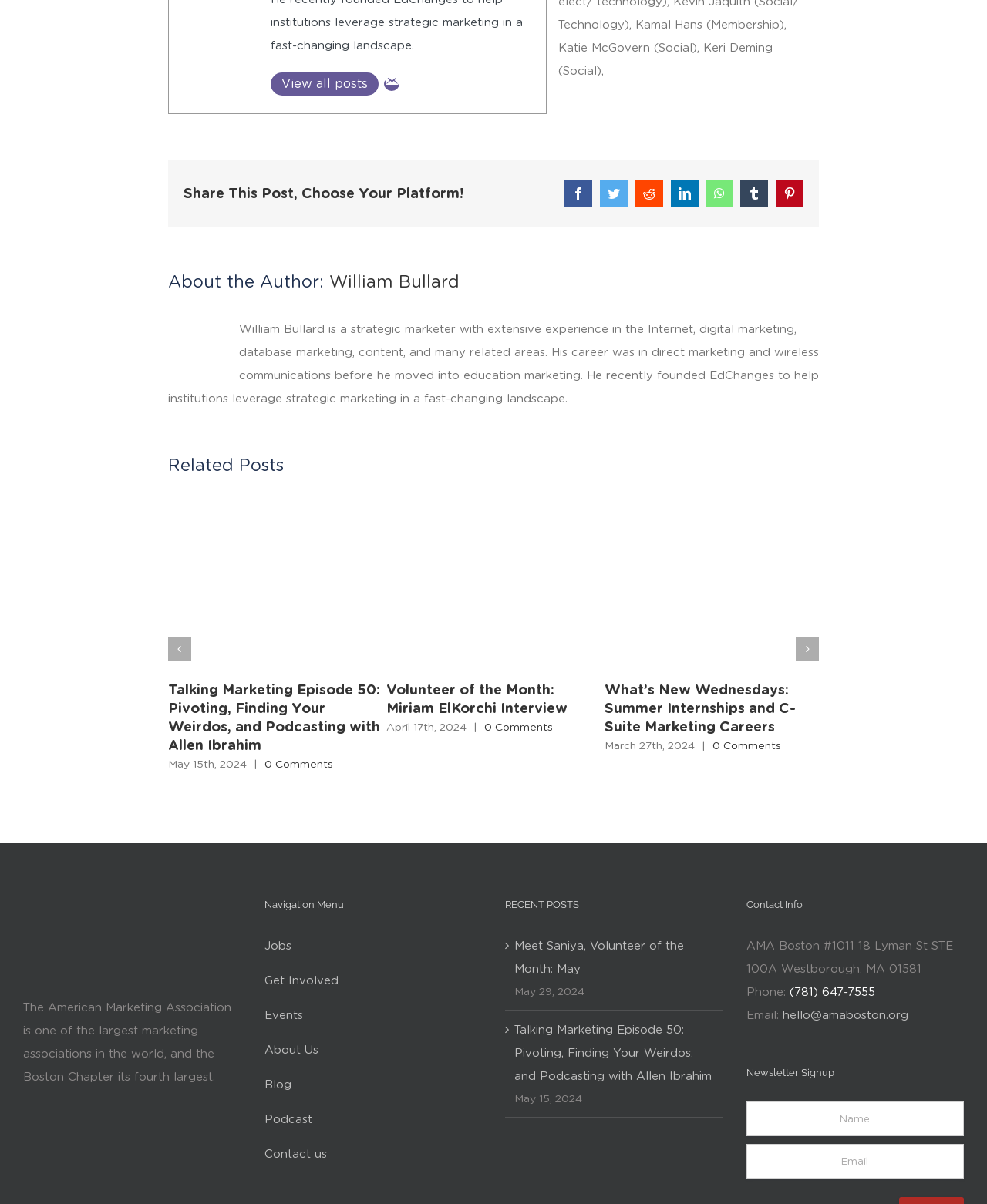Specify the bounding box coordinates of the area to click in order to follow the given instruction: "Share this post on Facebook."

[0.572, 0.149, 0.6, 0.172]